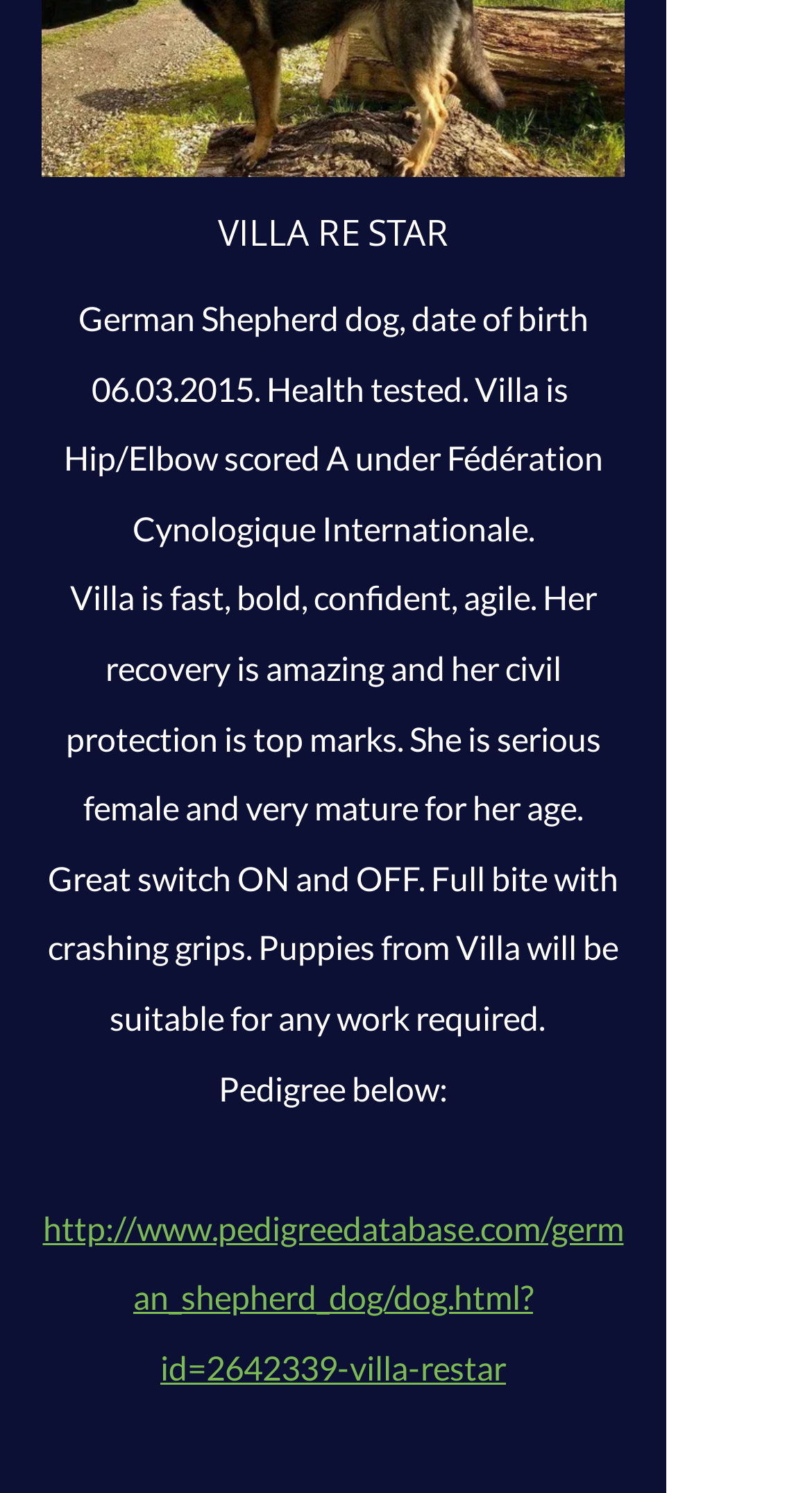What is the date of birth of the dog?
Examine the image closely and answer the question with as much detail as possible.

The date of birth of the dog can be found by looking at the link element with ID 450, which contains the text '06.03.2015'.